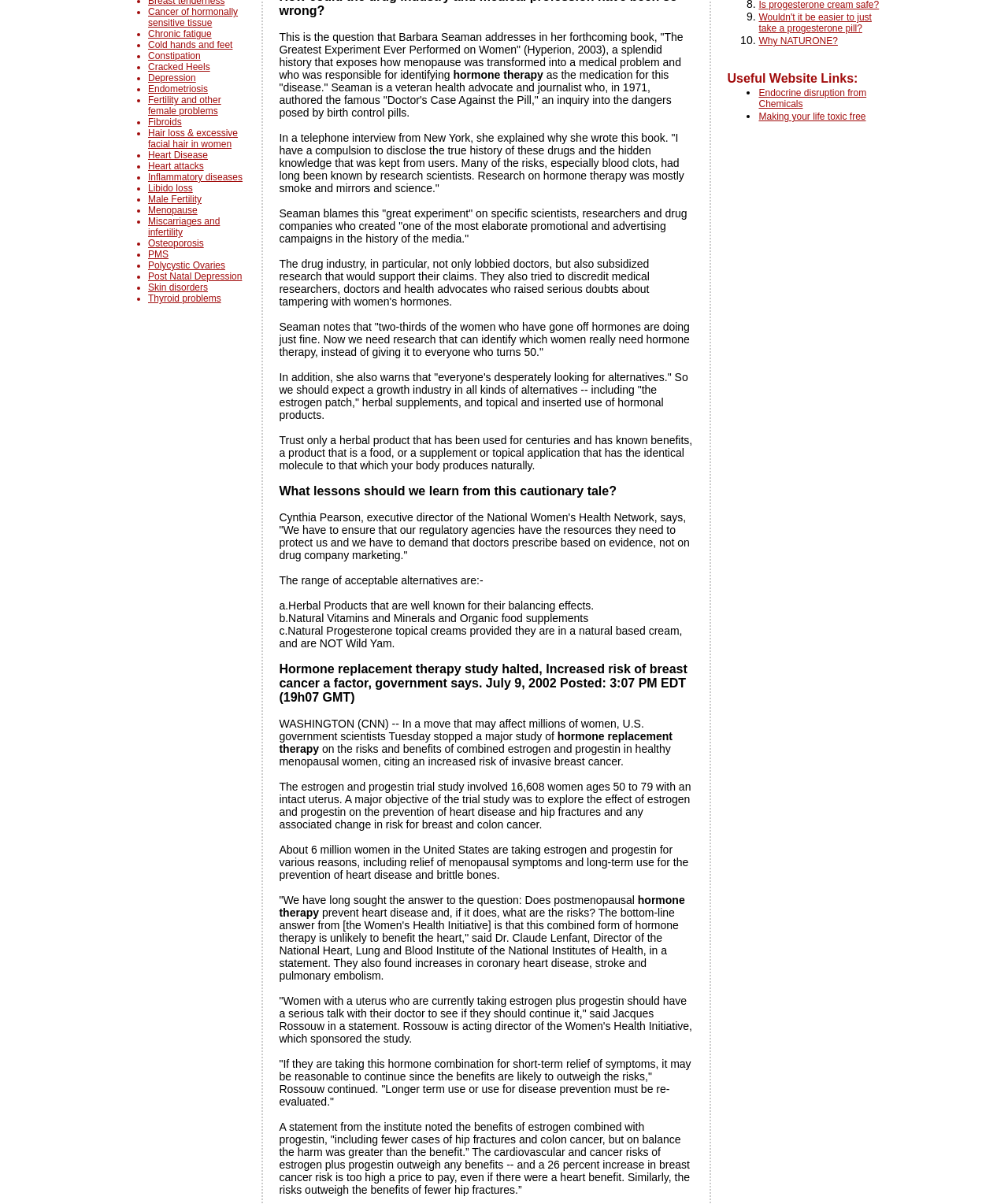Provide the bounding box coordinates of the HTML element this sentence describes: "Making your life toxic free". The bounding box coordinates consist of four float numbers between 0 and 1, i.e., [left, top, right, bottom].

[0.753, 0.092, 0.859, 0.101]